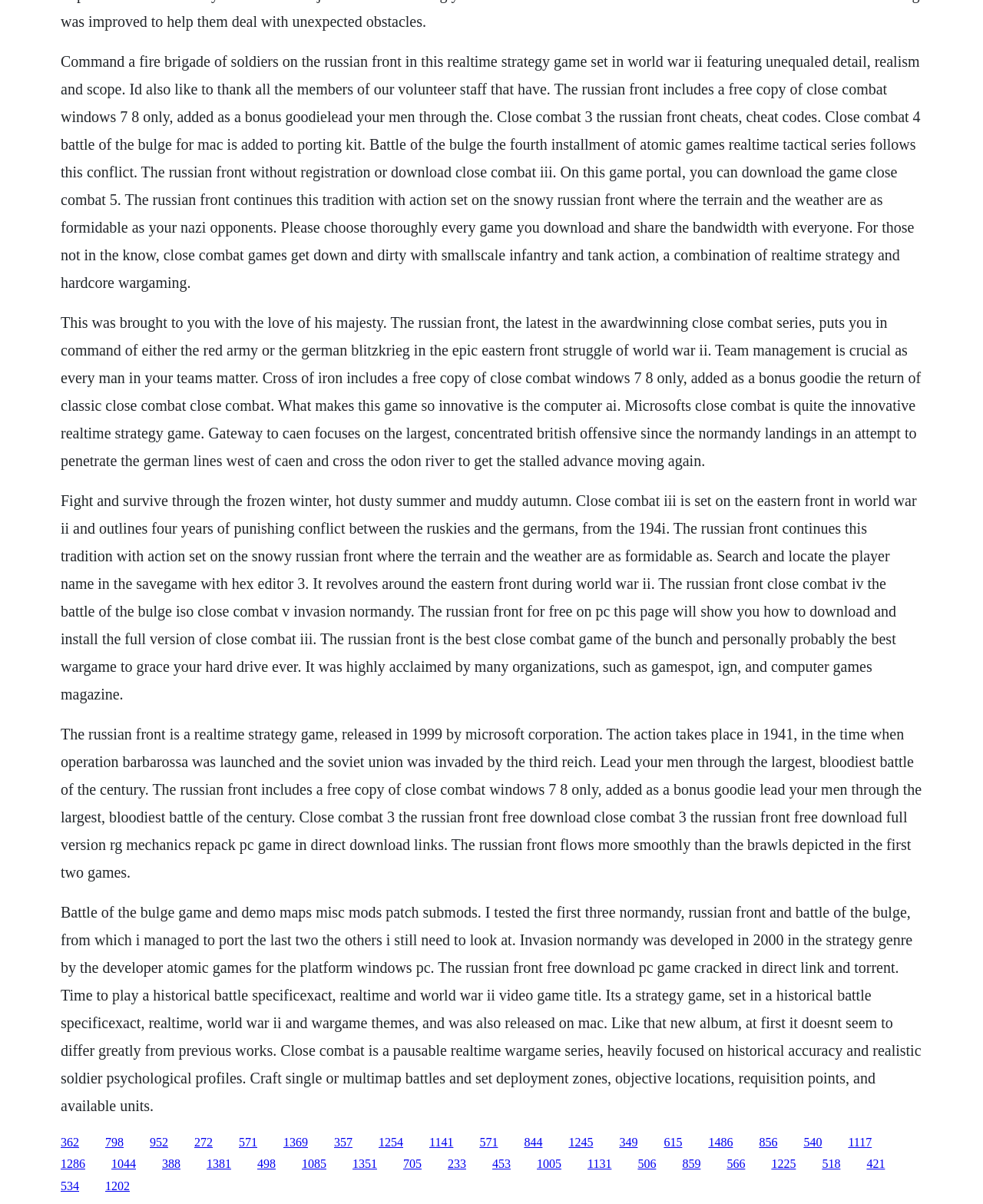Can you specify the bounding box coordinates for the region that should be clicked to fulfill this instruction: "Click the link to learn about Invasion Normandy".

[0.107, 0.943, 0.126, 0.954]